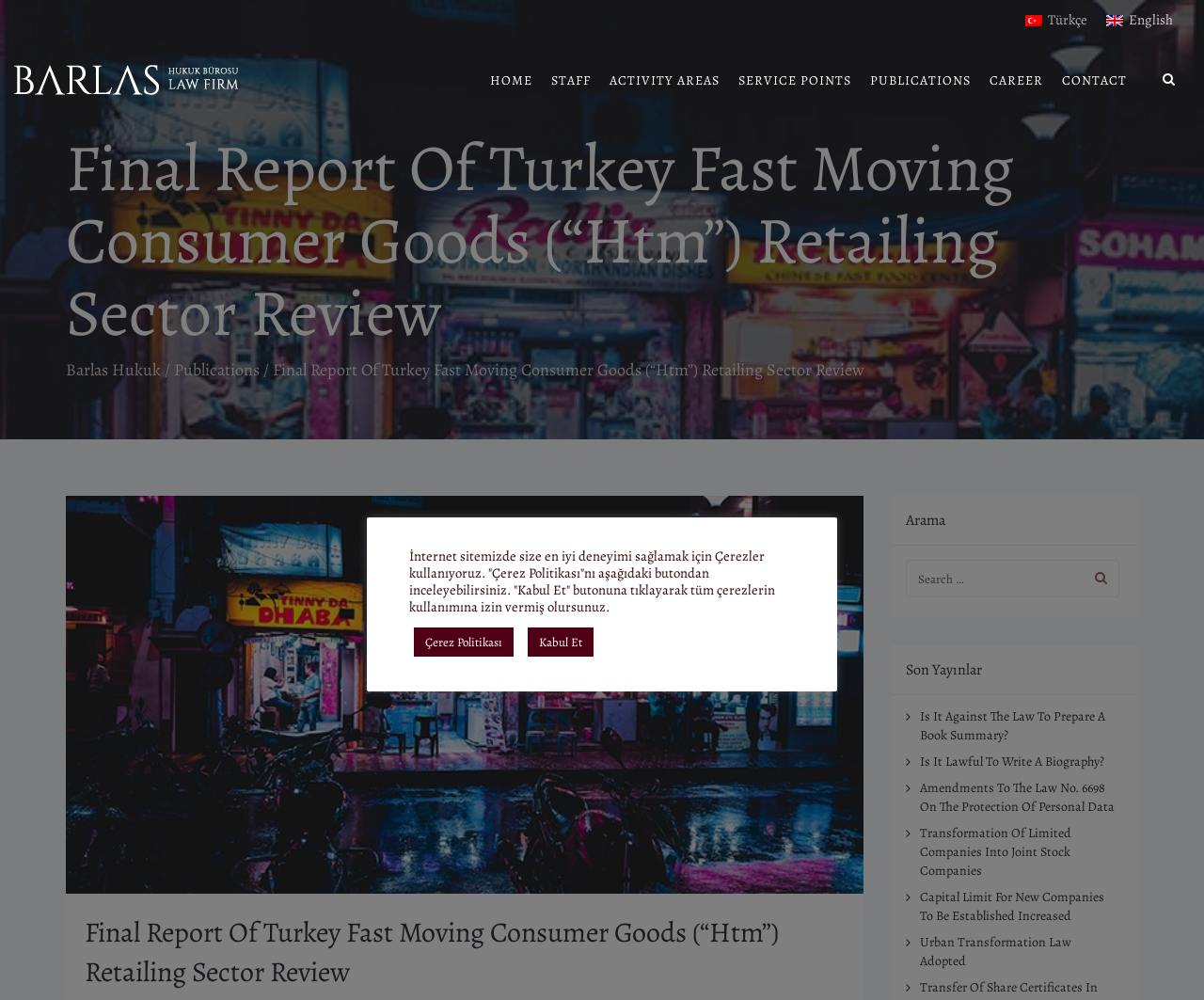Please find the bounding box coordinates of the section that needs to be clicked to achieve this instruction: "View the latest publication 'Is It Against The Law To Prepare A Book Summary?'".

[0.764, 0.708, 0.918, 0.745]